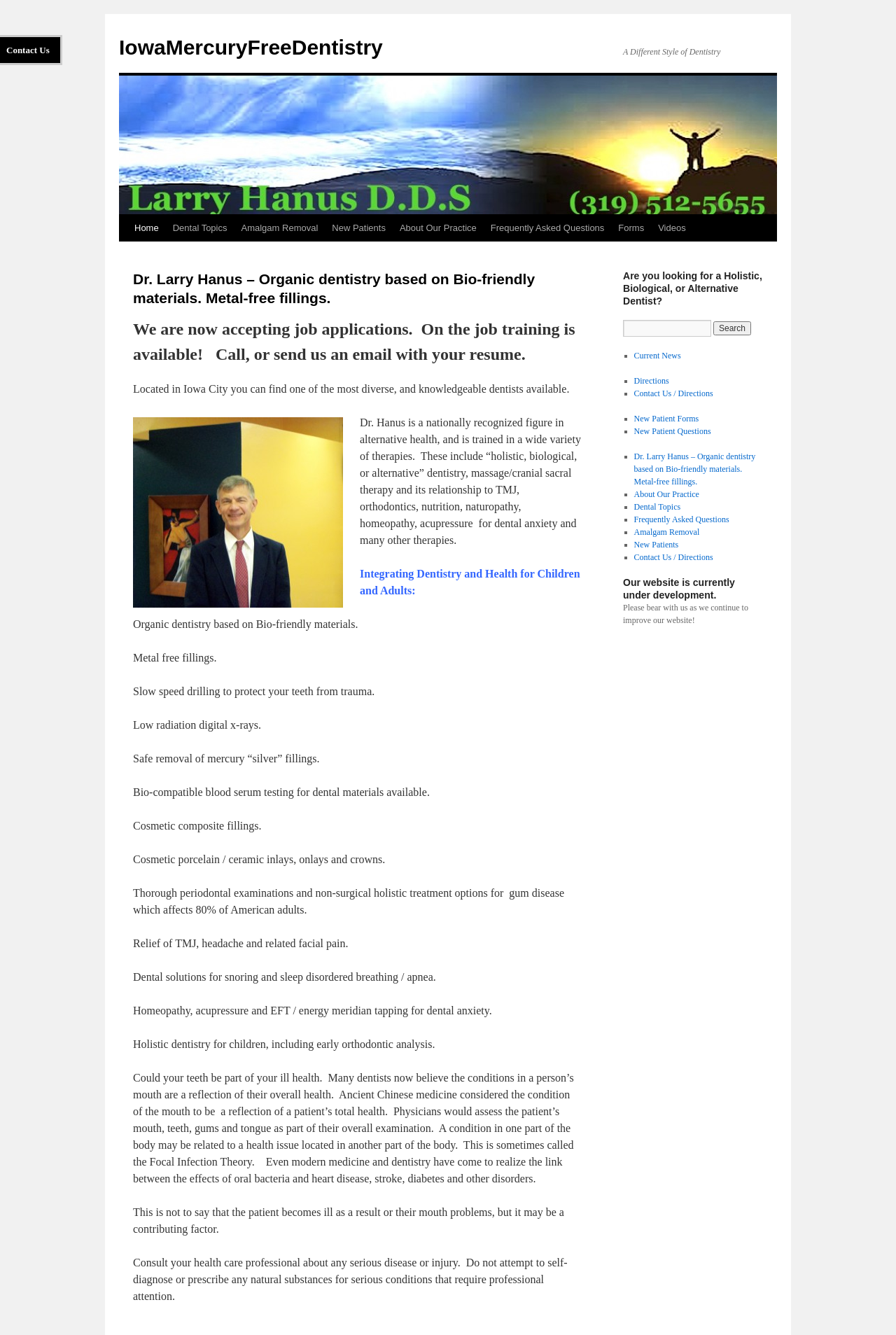Please identify the bounding box coordinates of the element that needs to be clicked to execute the following command: "Search for a topic". Provide the bounding box using four float numbers between 0 and 1, formatted as [left, top, right, bottom].

[0.695, 0.24, 0.794, 0.252]